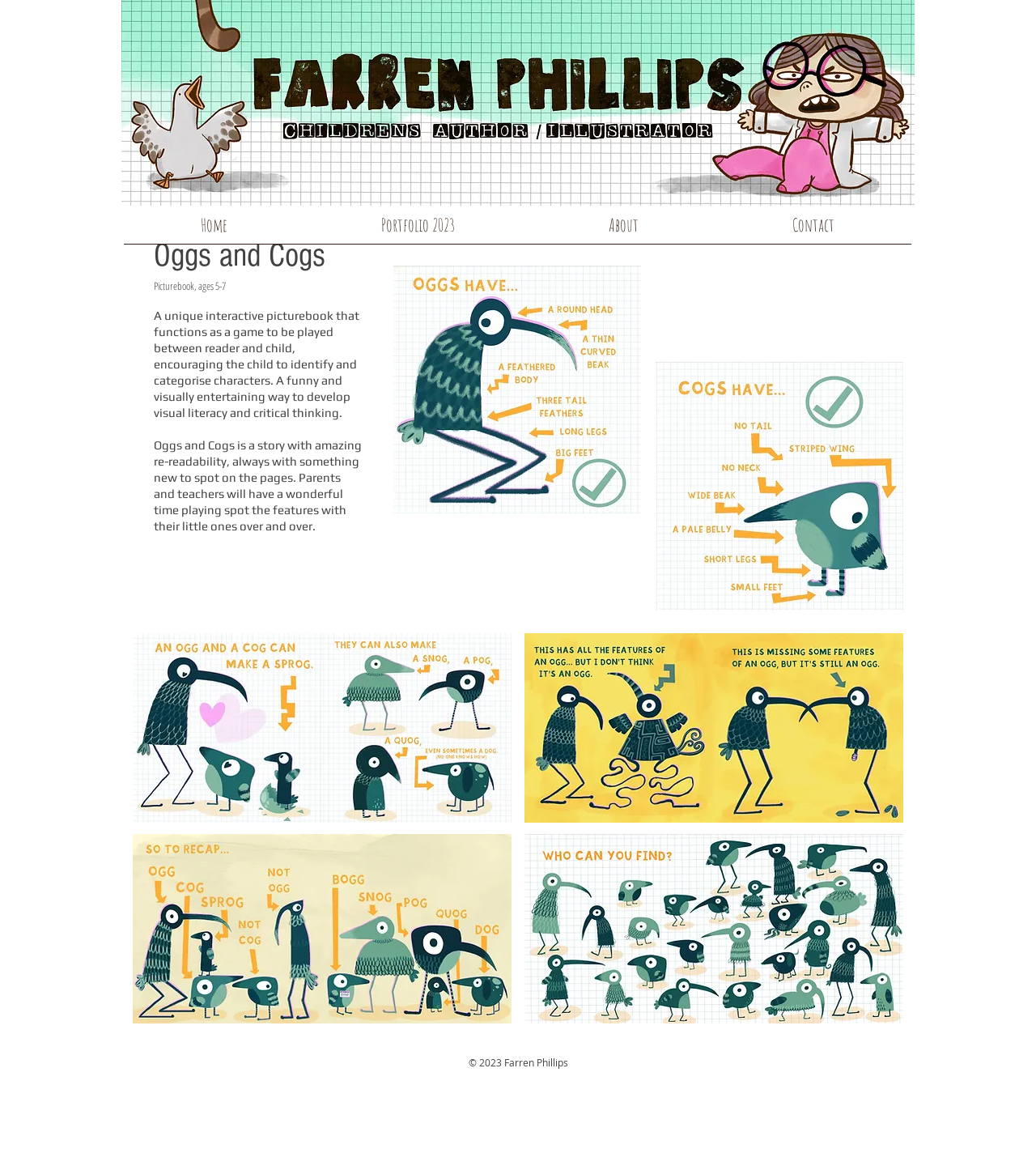Provide a brief response in the form of a single word or phrase:
How many images are on the webpage?

6